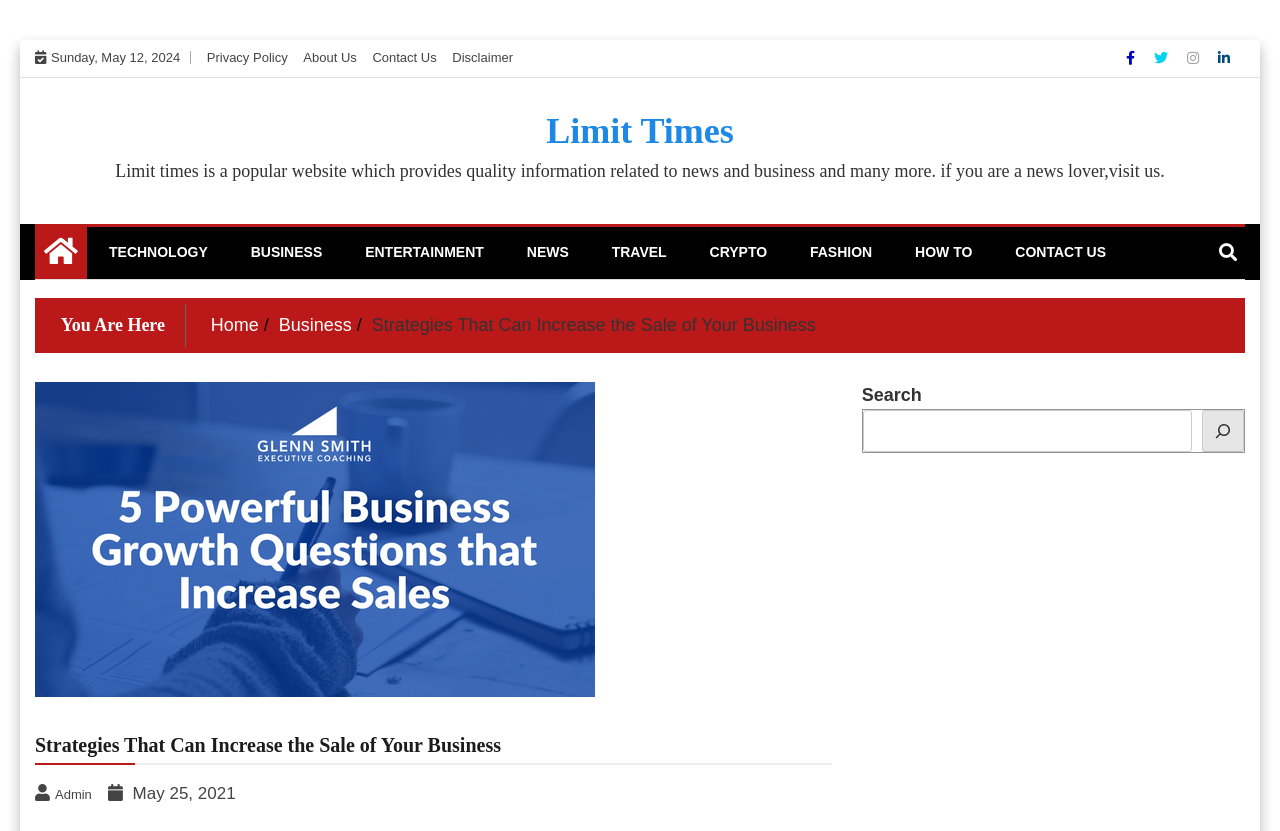Please locate the bounding box coordinates of the element that should be clicked to complete the given instruction: "Search for something".

[0.674, 0.494, 0.931, 0.544]